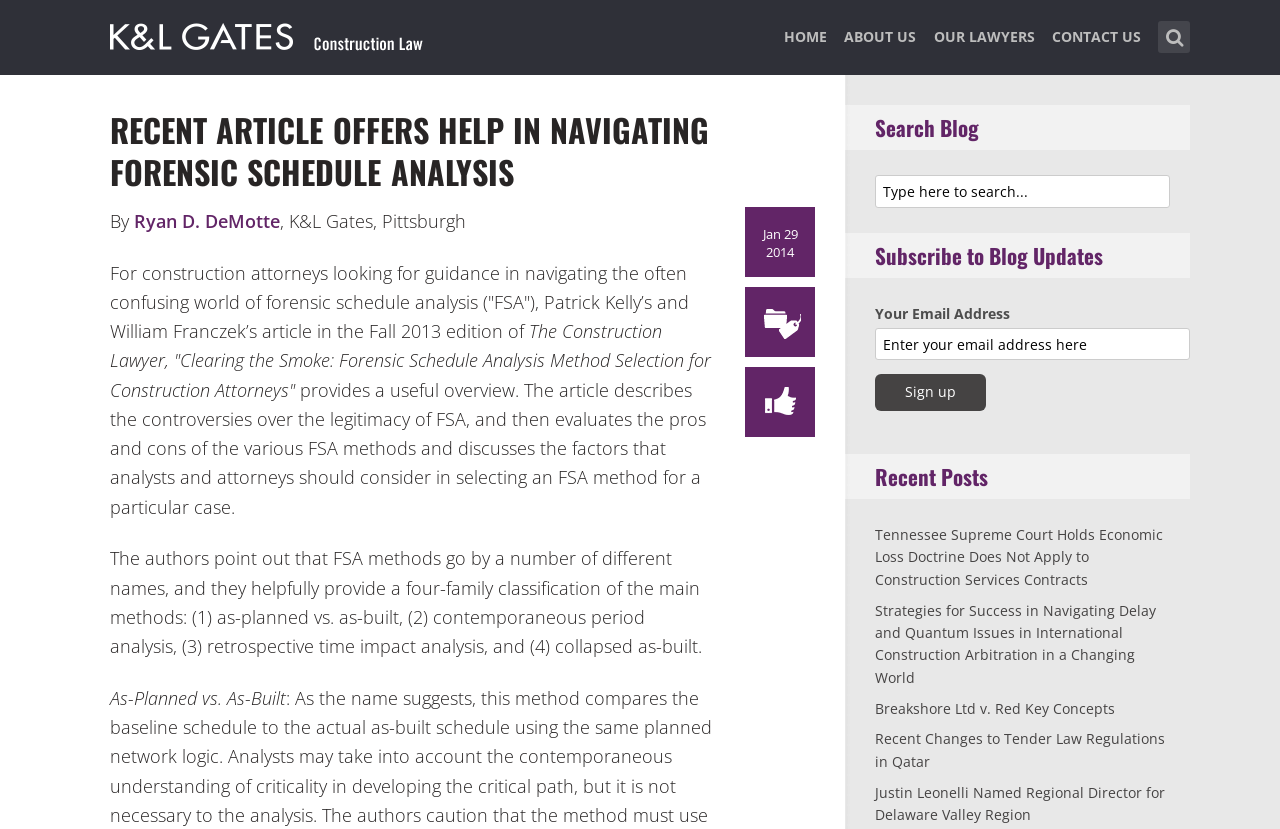Locate and extract the headline of this webpage.

RECENT ARTICLE OFFERS HELP IN NAVIGATING FORENSIC SCHEDULE ANALYSIS